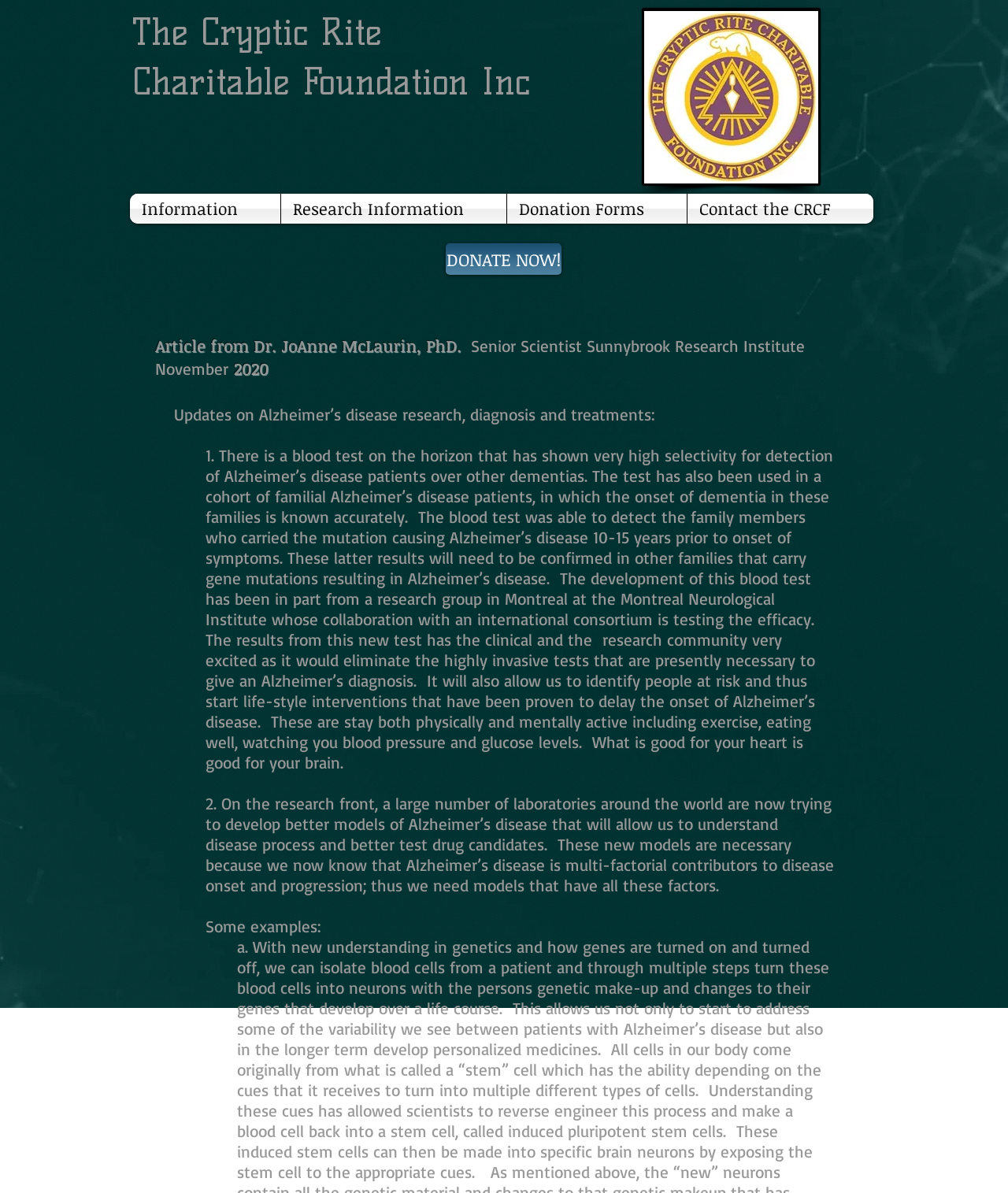Given the element description "Information", identify the bounding box of the corresponding UI element.

[0.129, 0.162, 0.278, 0.187]